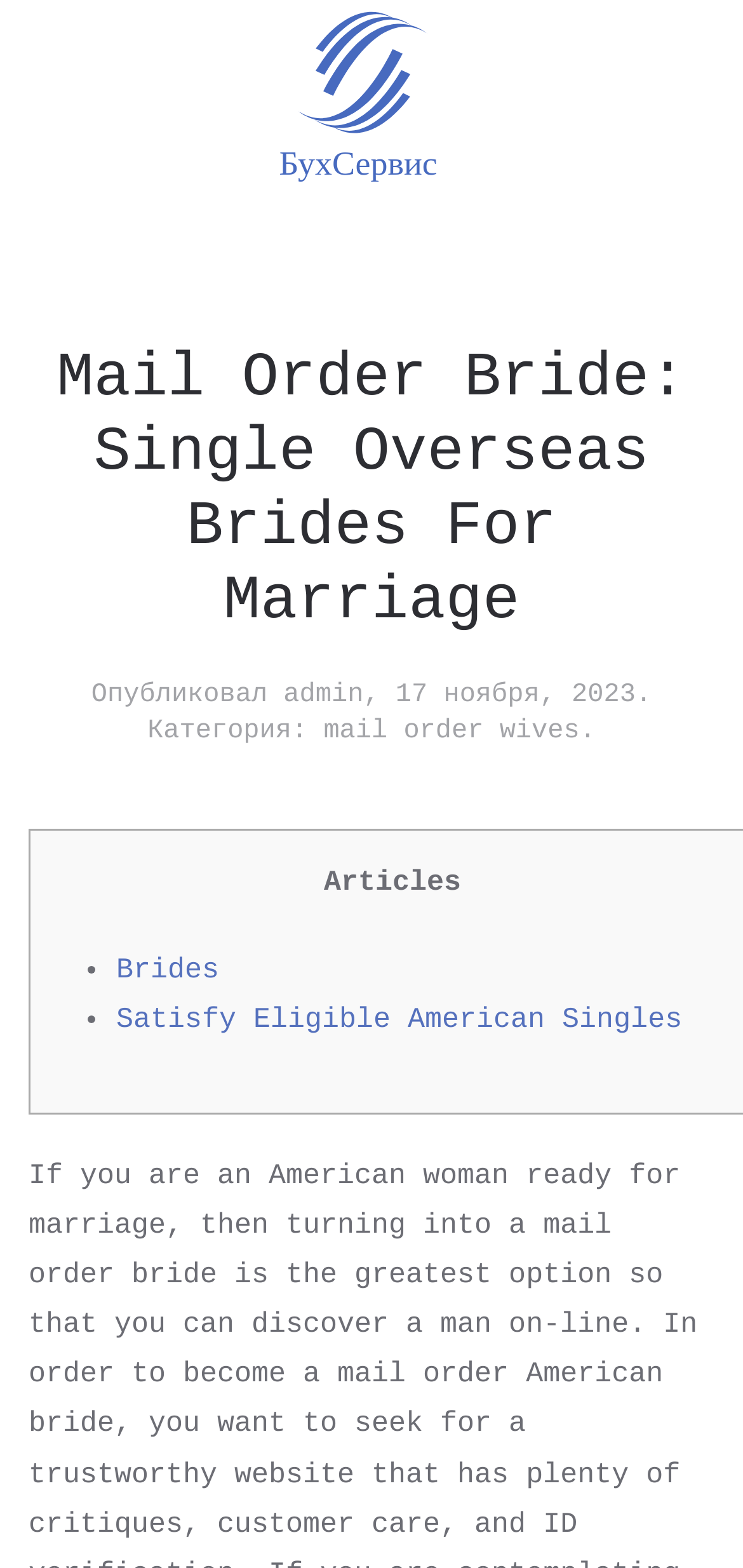What is the homepage link?
Look at the screenshot and provide an in-depth answer.

I determined the homepage link by looking at the link element with the text 'Back to the homepage', indicating that this link leads to the homepage of the website.